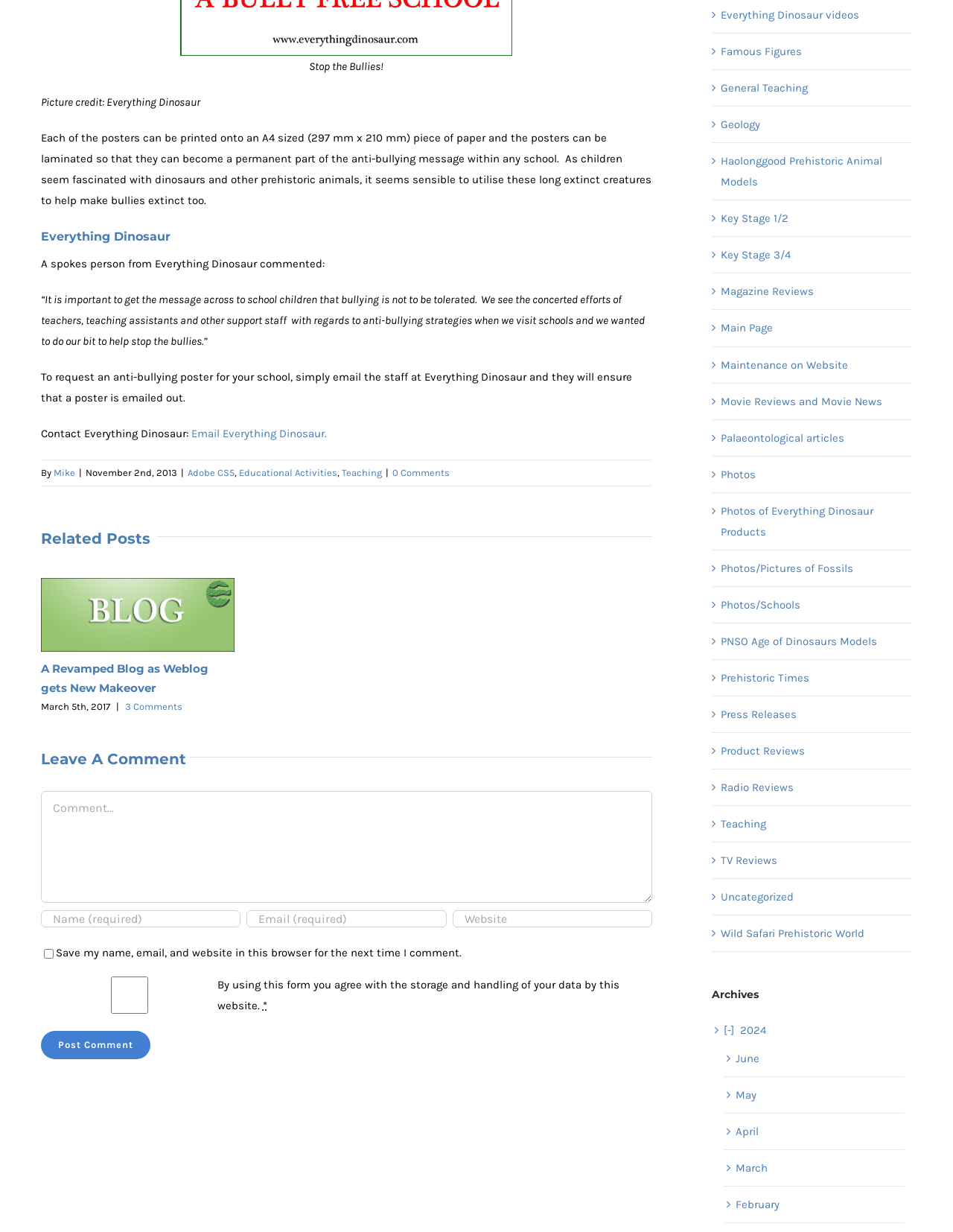Specify the bounding box coordinates for the region that must be clicked to perform the given instruction: "View related posts".

[0.043, 0.428, 0.158, 0.446]